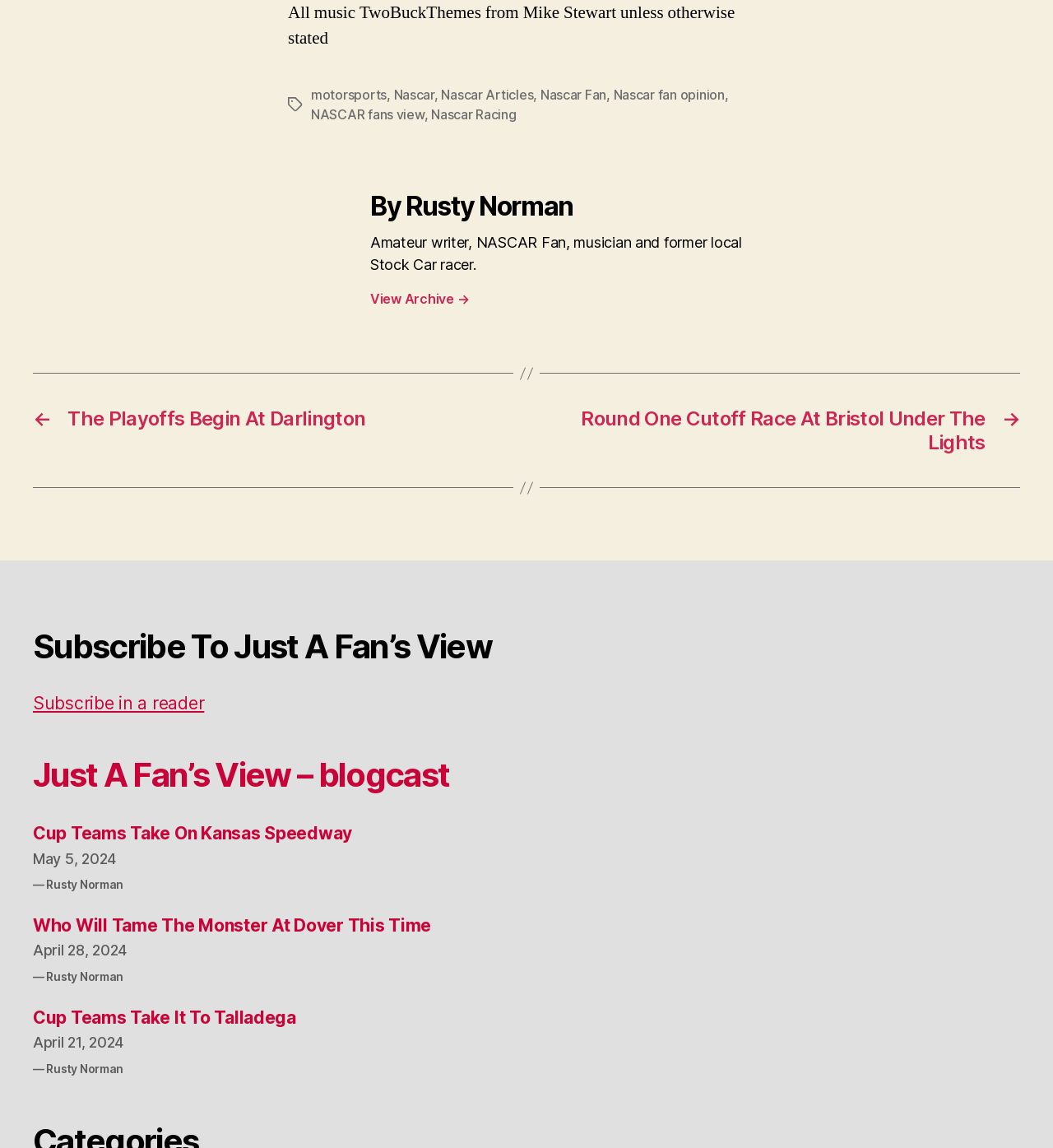Identify the bounding box coordinates of the element to click to follow this instruction: 'Check out the post about The Playoffs Begin At Darlington'. Ensure the coordinates are four float values between 0 and 1, provided as [left, top, right, bottom].

[0.031, 0.354, 0.484, 0.396]